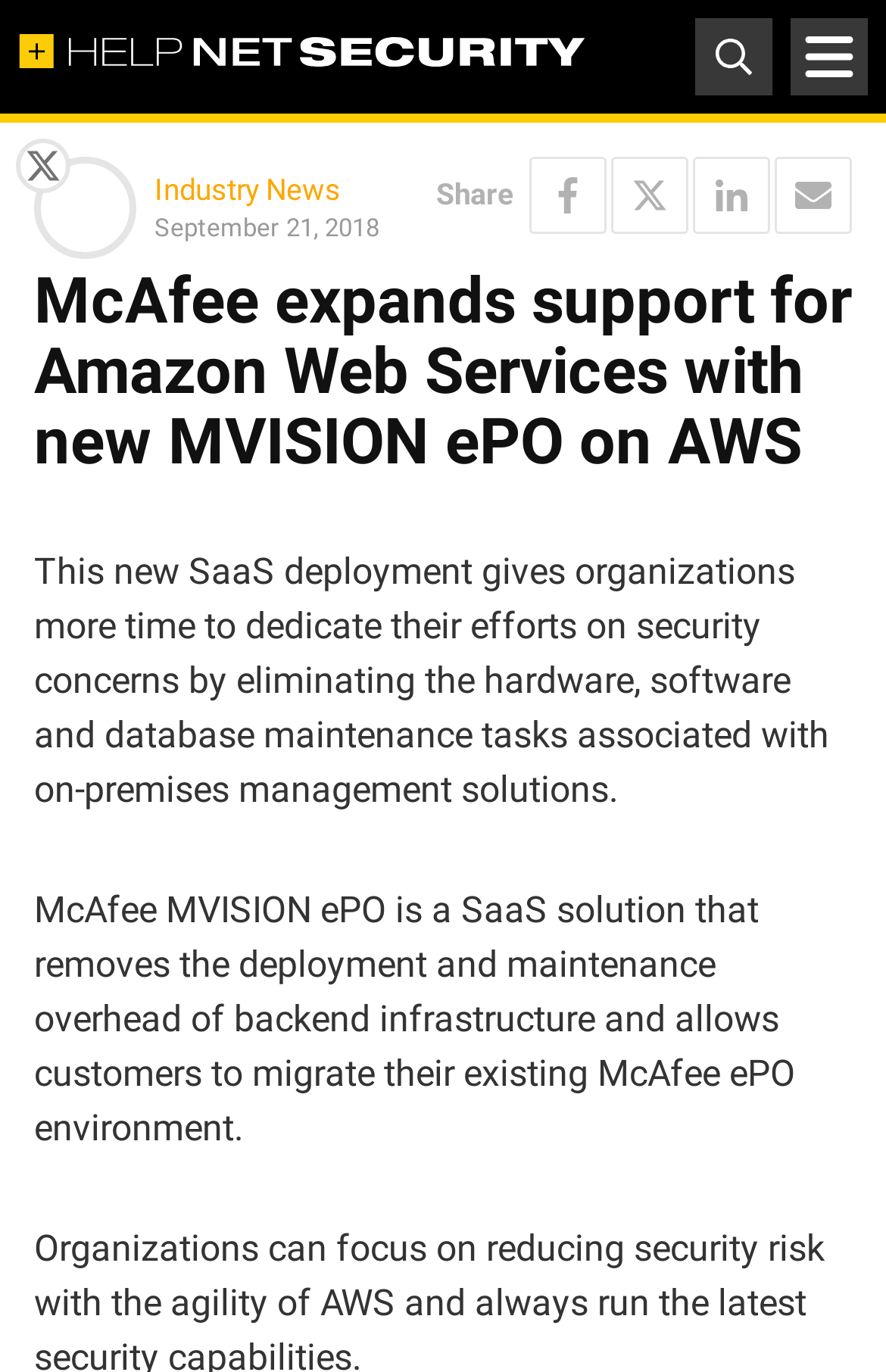Provide the bounding box coordinates of the section that needs to be clicked to accomplish the following instruction: "Click the Help Net Security link."

[0.021, 0.026, 0.662, 0.057]